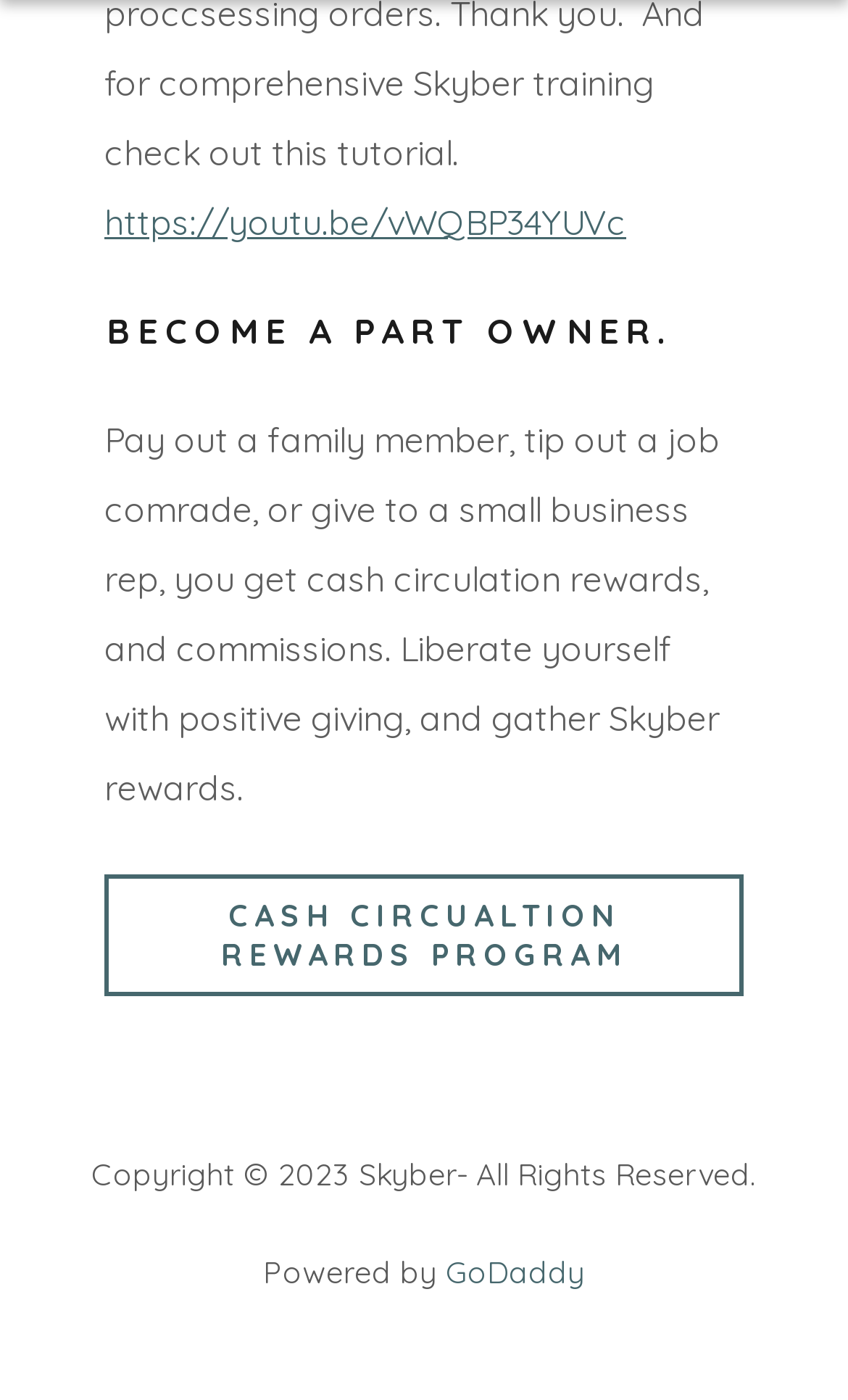What type of link is provided at the top of the webpage?
Carefully analyze the image and provide a thorough answer to the question.

The link at the top of the webpage, 'https://youtu.be/vWQBP34YUVc', is a YouTube link, indicating that it leads to a YouTube video.